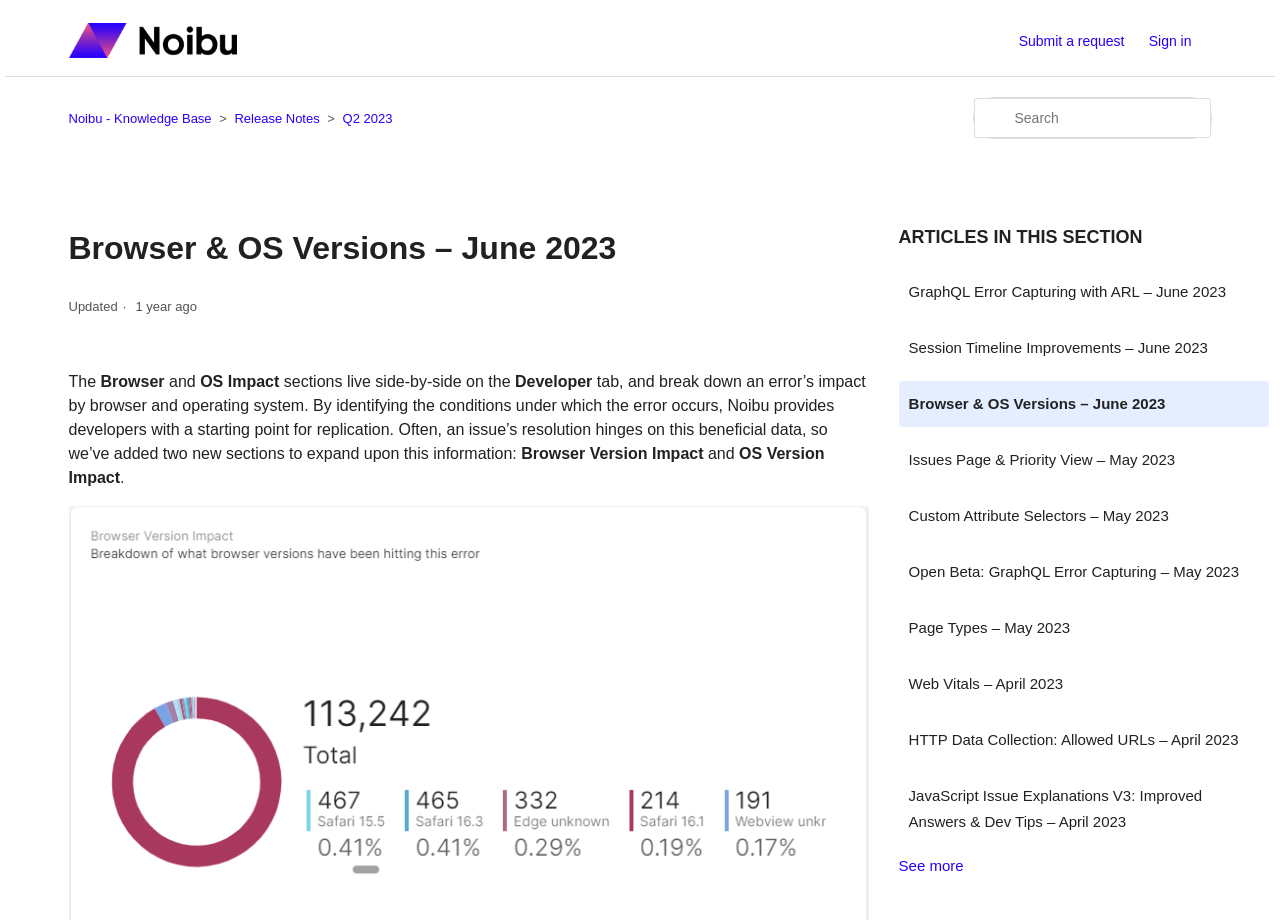Please identify the bounding box coordinates of the region to click in order to complete the given instruction: "submit a request". The coordinates should be four float numbers between 0 and 1, i.e., [left, top, right, bottom].

[0.796, 0.03, 0.894, 0.058]